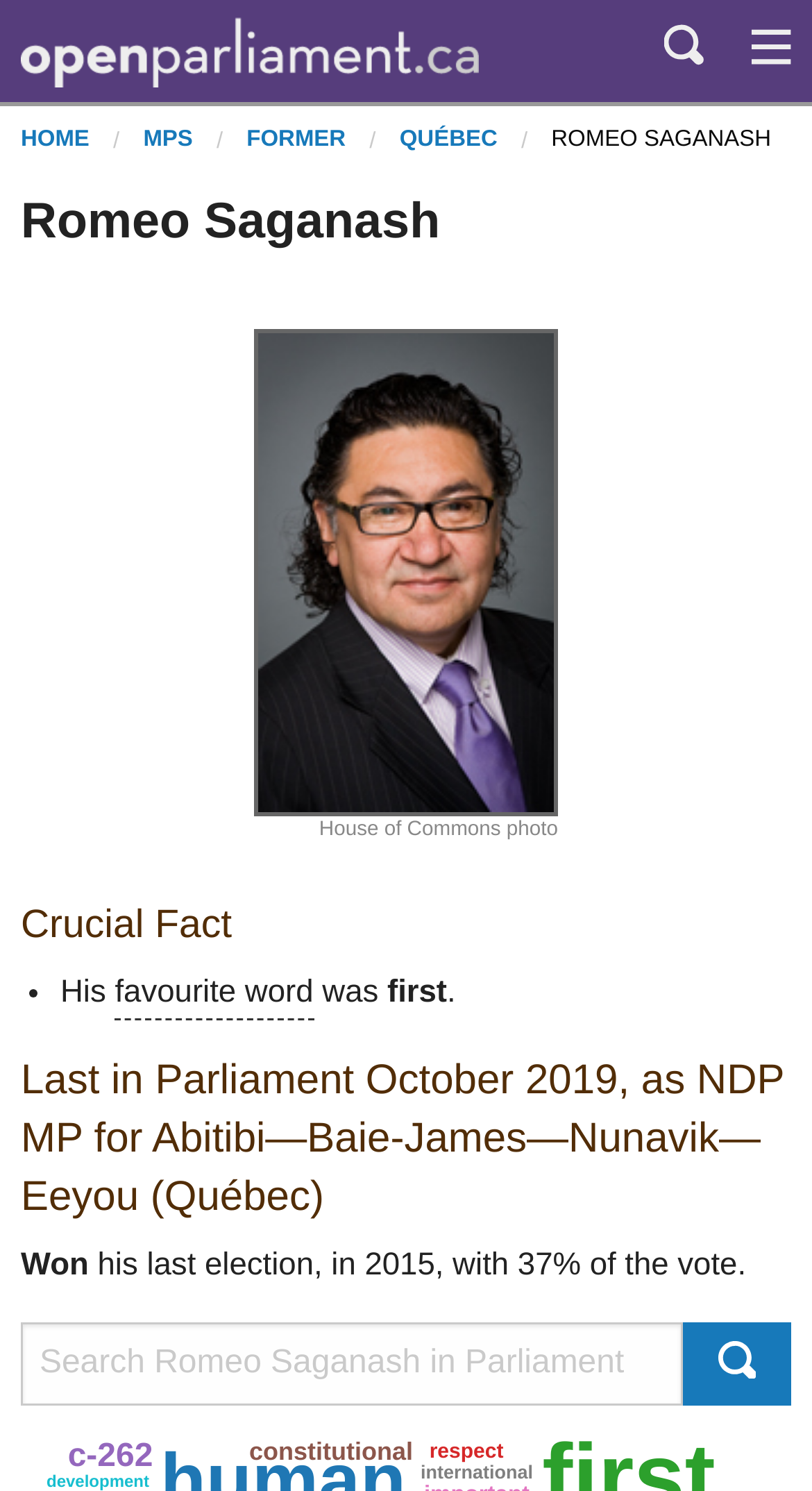Determine the bounding box coordinates for the clickable element required to fulfill the instruction: "Click on the button to search". Provide the coordinates as four float numbers between 0 and 1, i.e., [left, top, right, bottom].

[0.841, 0.887, 0.974, 0.943]